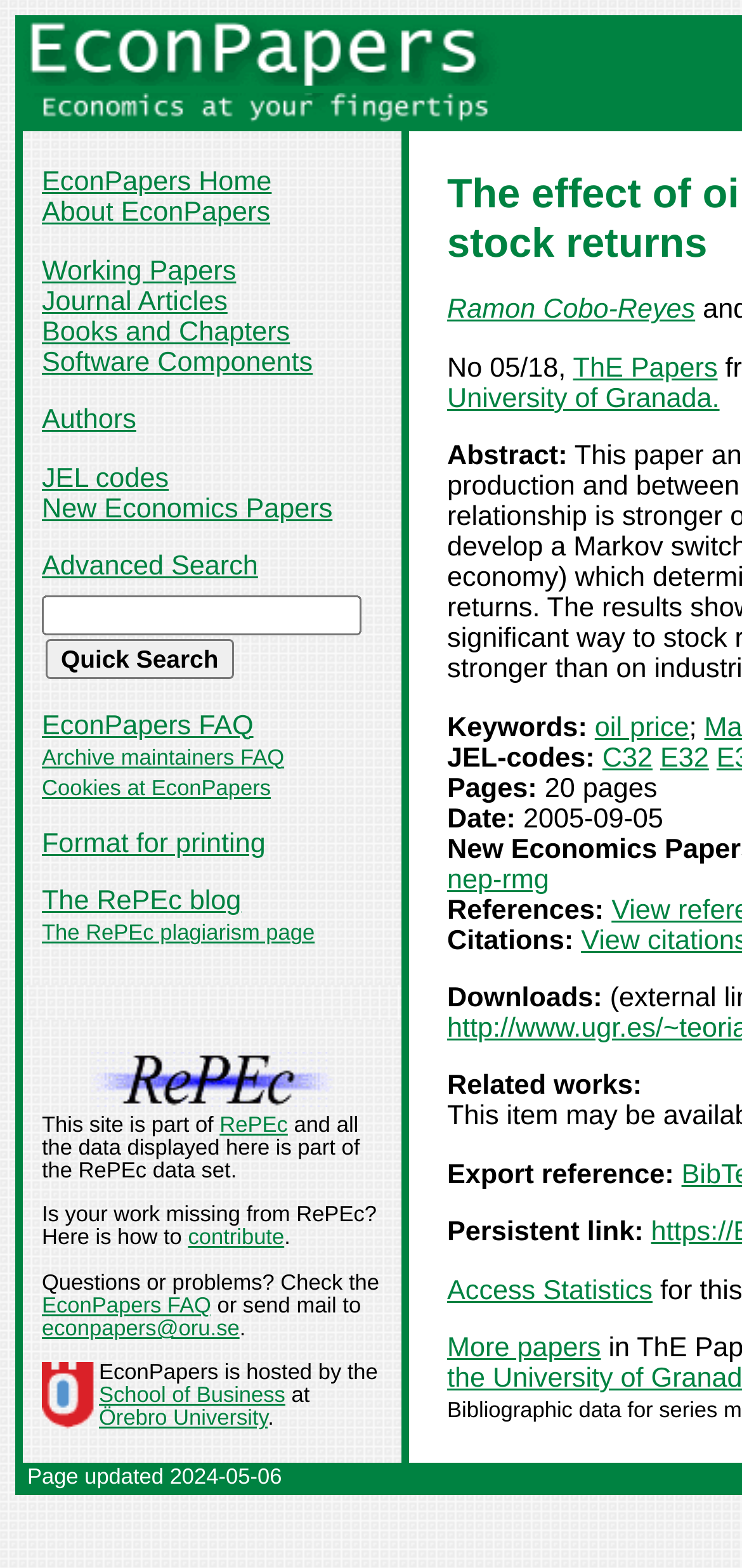Can you find the bounding box coordinates for the element that needs to be clicked to execute this instruction: "Check the EconPapers FAQ"? The coordinates should be given as four float numbers between 0 and 1, i.e., [left, top, right, bottom].

[0.056, 0.453, 0.342, 0.473]